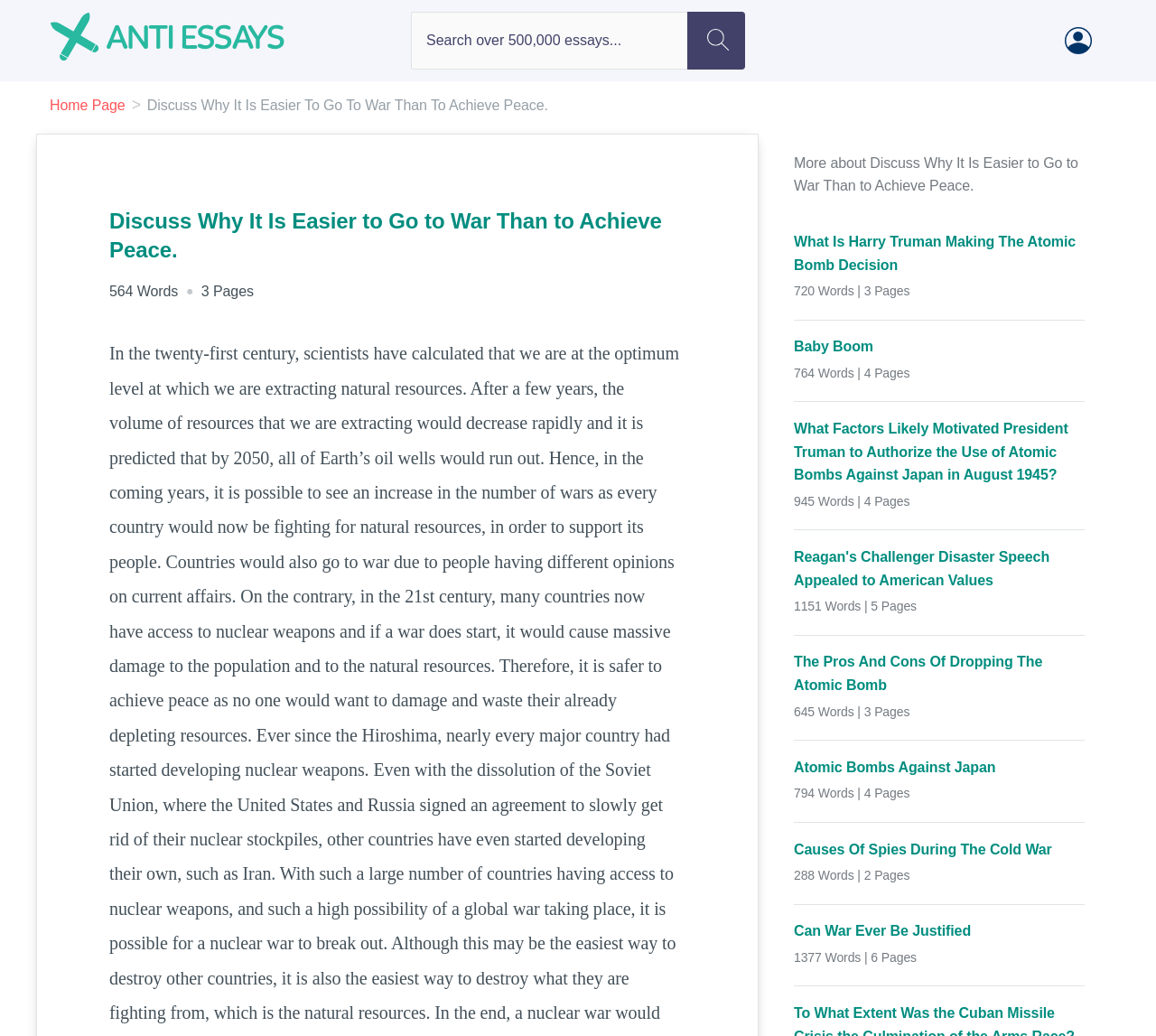Refer to the image and offer a detailed explanation in response to the question: What is the topic of the essay?

Based on the webpage content, the topic of the essay is 'Discuss Why It Is Easier to Go to War Than to Achieve Peace.' This is evident from the heading and static text elements on the webpage.